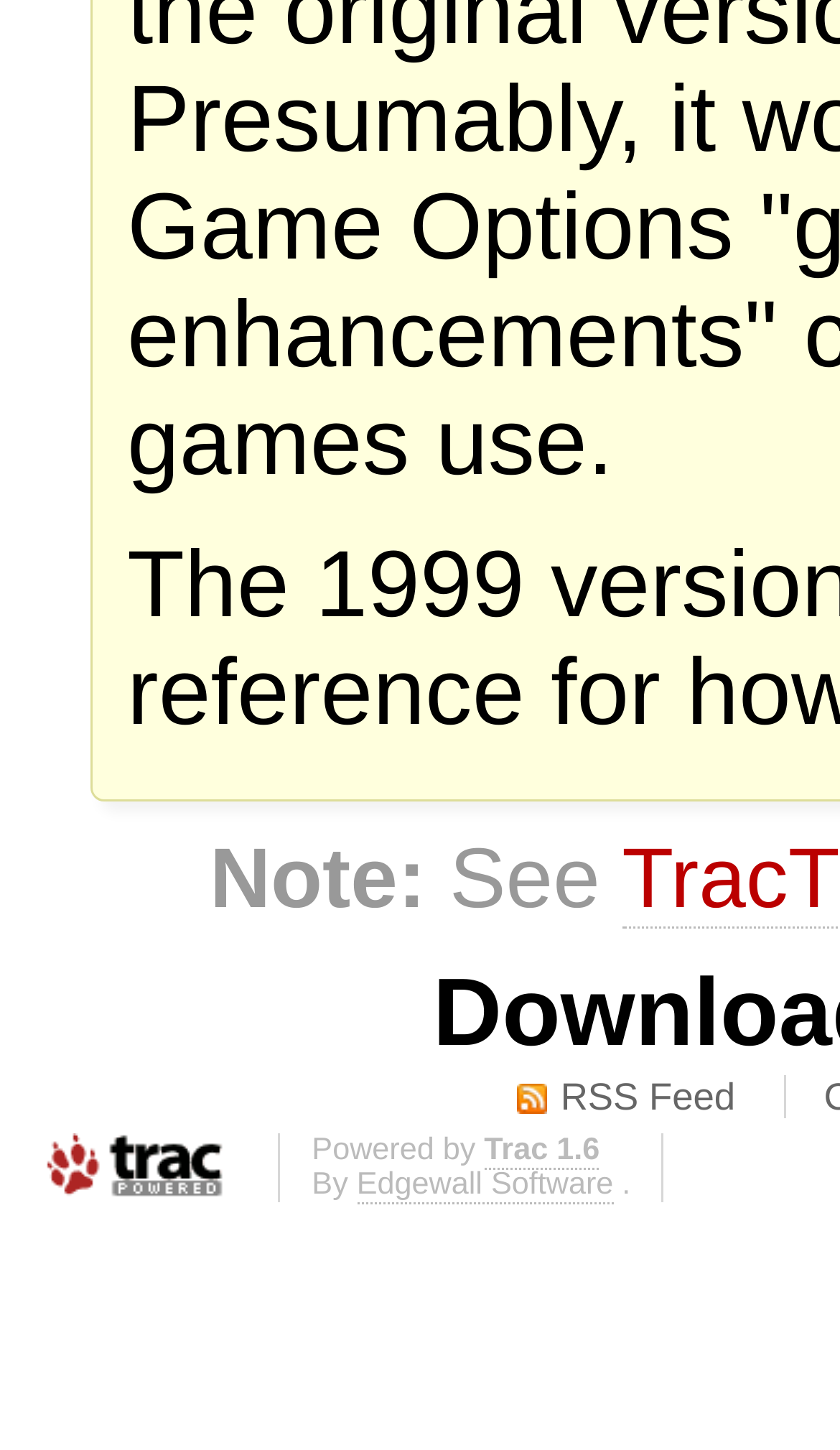What is the text after 'Note:'?
Answer with a single word or phrase, using the screenshot for reference.

See